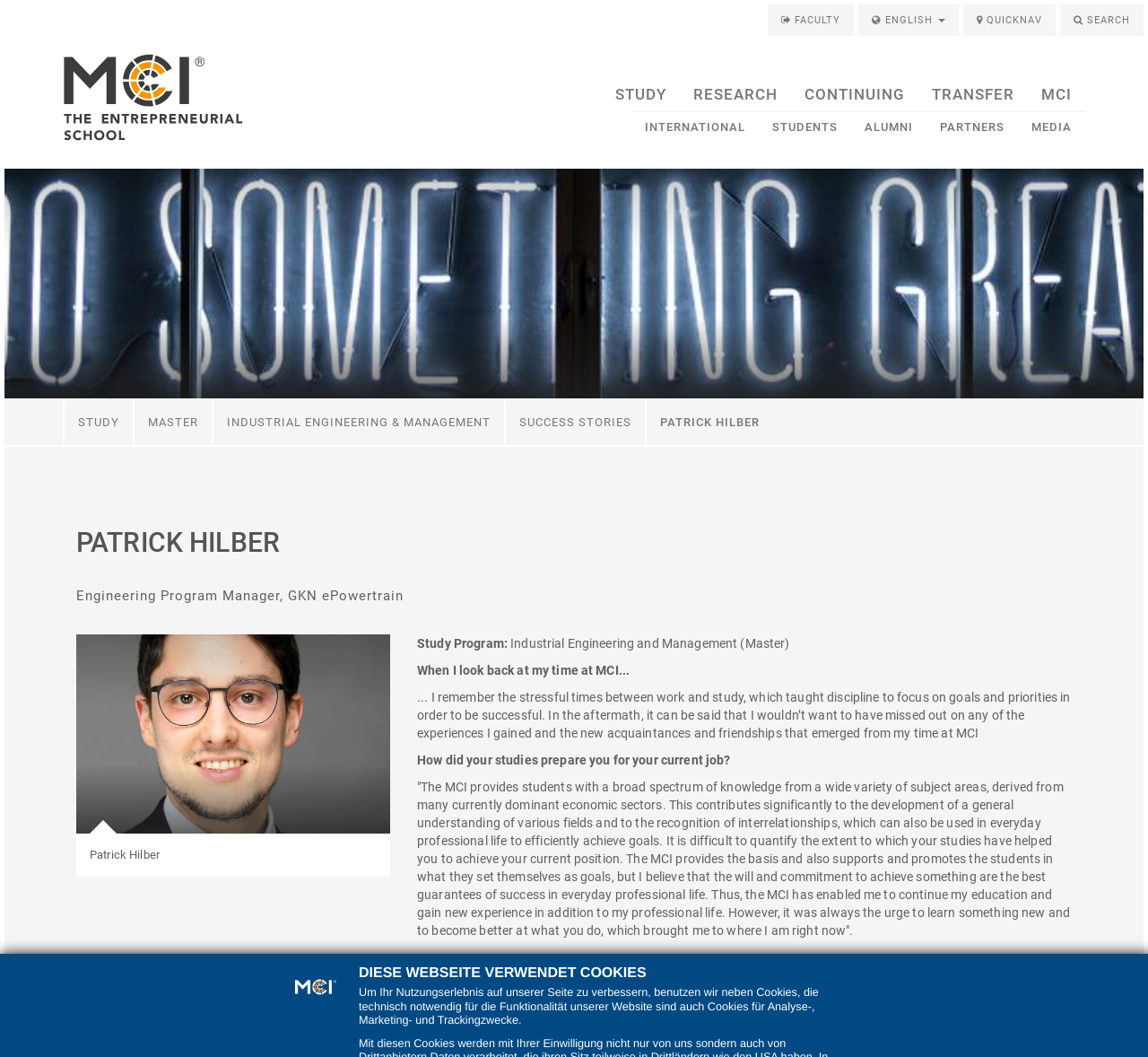Extract the bounding box coordinates for the UI element described by the text: "Search". The coordinates should be in the form of [left, top, right, bottom] with values between 0 and 1.

[0.923, 0.004, 0.996, 0.034]